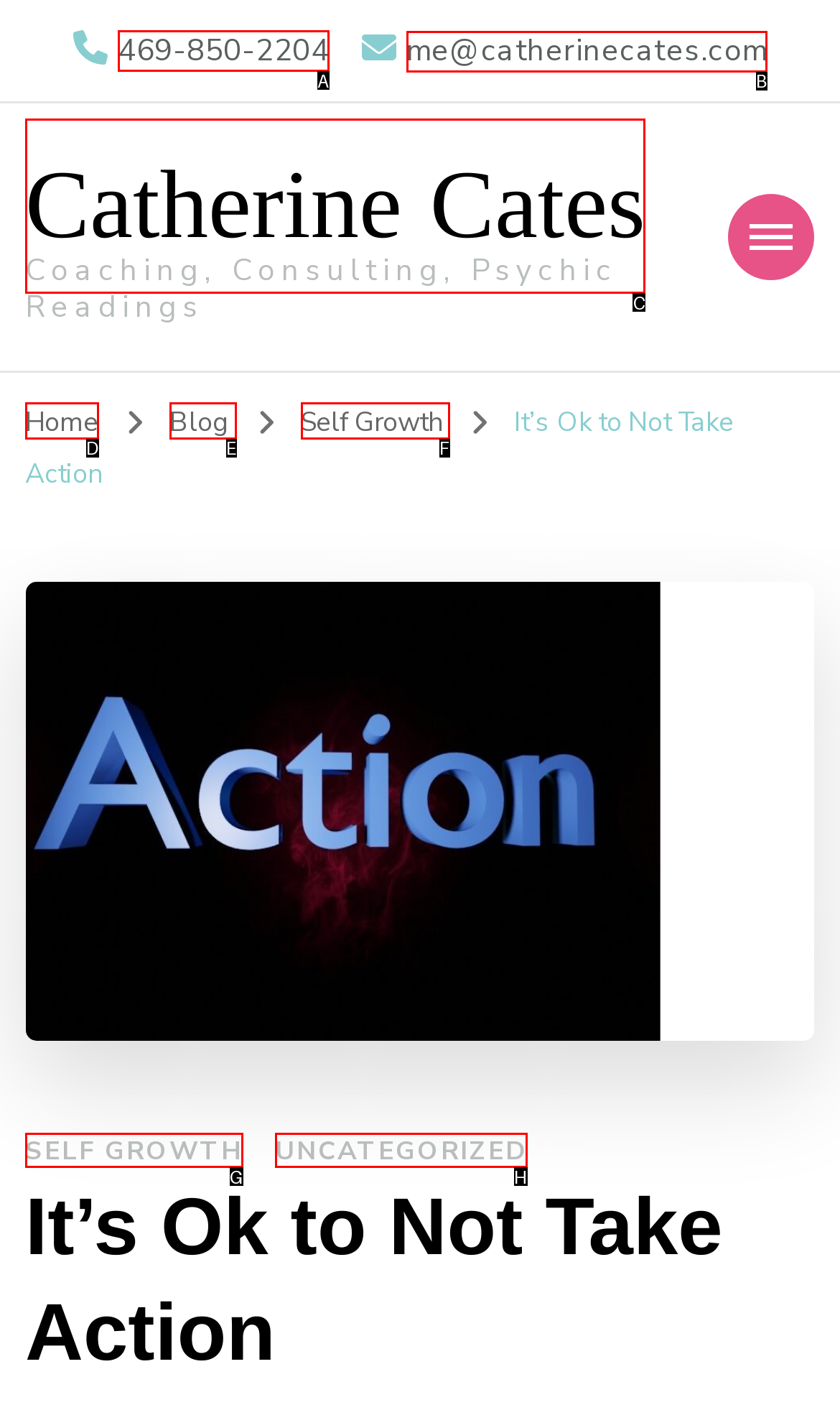Please indicate which HTML element should be clicked to fulfill the following task: contact Catherine Cates via email. Provide the letter of the selected option.

B